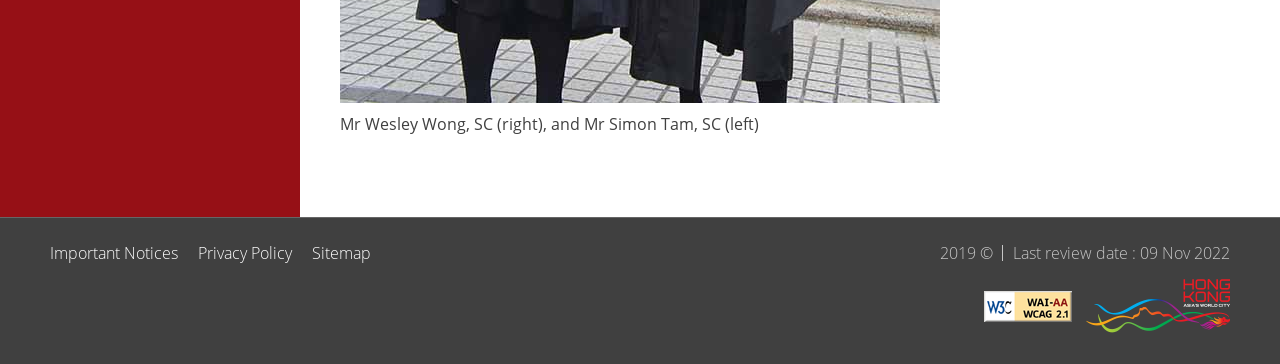How many links are there in the footer section?
Could you give a comprehensive explanation in response to this question?

The footer section of the webpage contains five links: 'Important Notices', 'Privacy Policy', 'Sitemap', 'Level Double-A conformance, W3C WAI Web Content Accessibility Guidelines 2.0', and 'Brand Hong Kong - Asia world city'. These links are arranged horizontally at the bottom of the webpage.